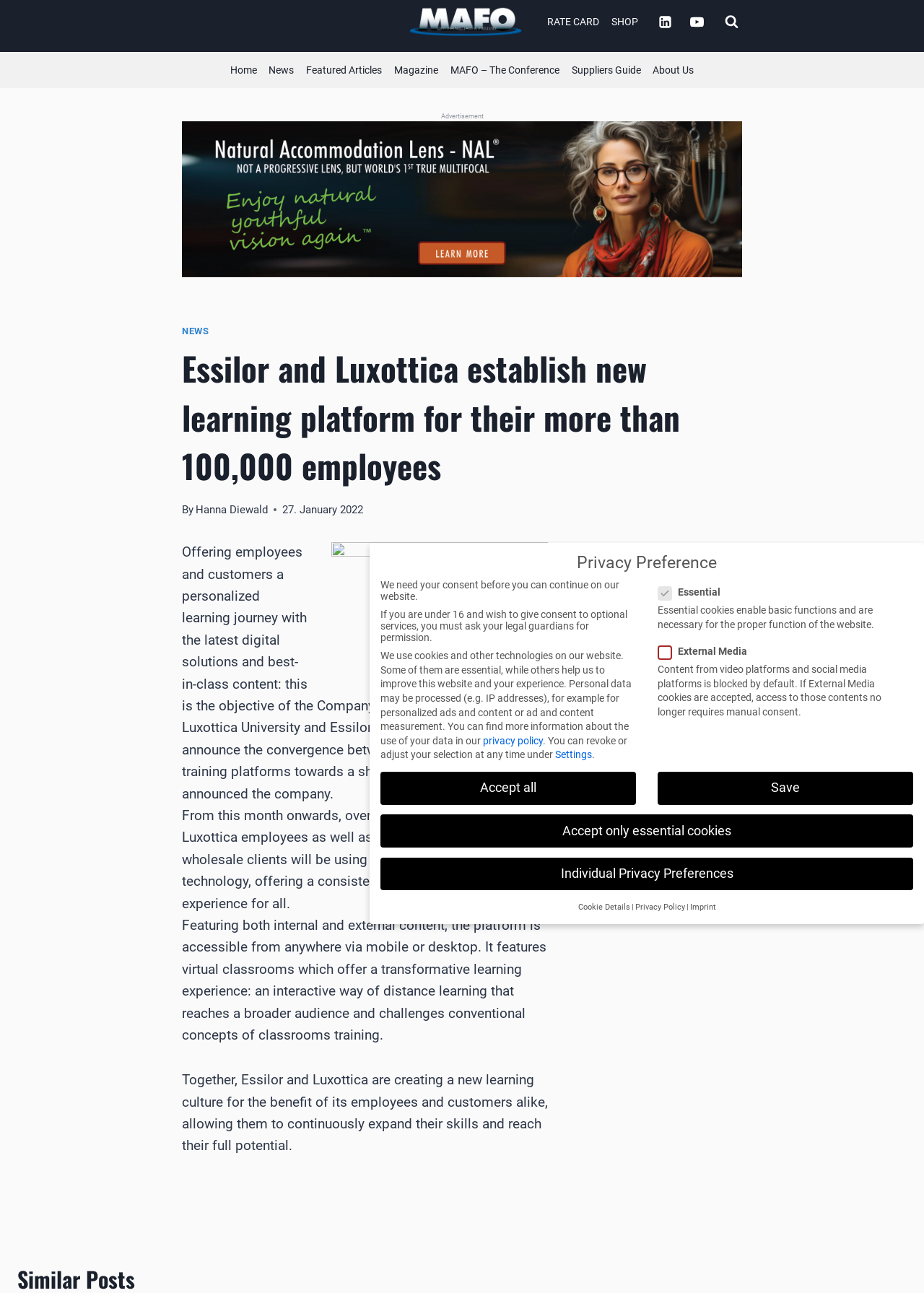Determine the bounding box coordinates of the clickable element necessary to fulfill the instruction: "Click the 'NEWS' link". Provide the coordinates as four float numbers within the 0 to 1 range, i.e., [left, top, right, bottom].

[0.197, 0.252, 0.226, 0.26]